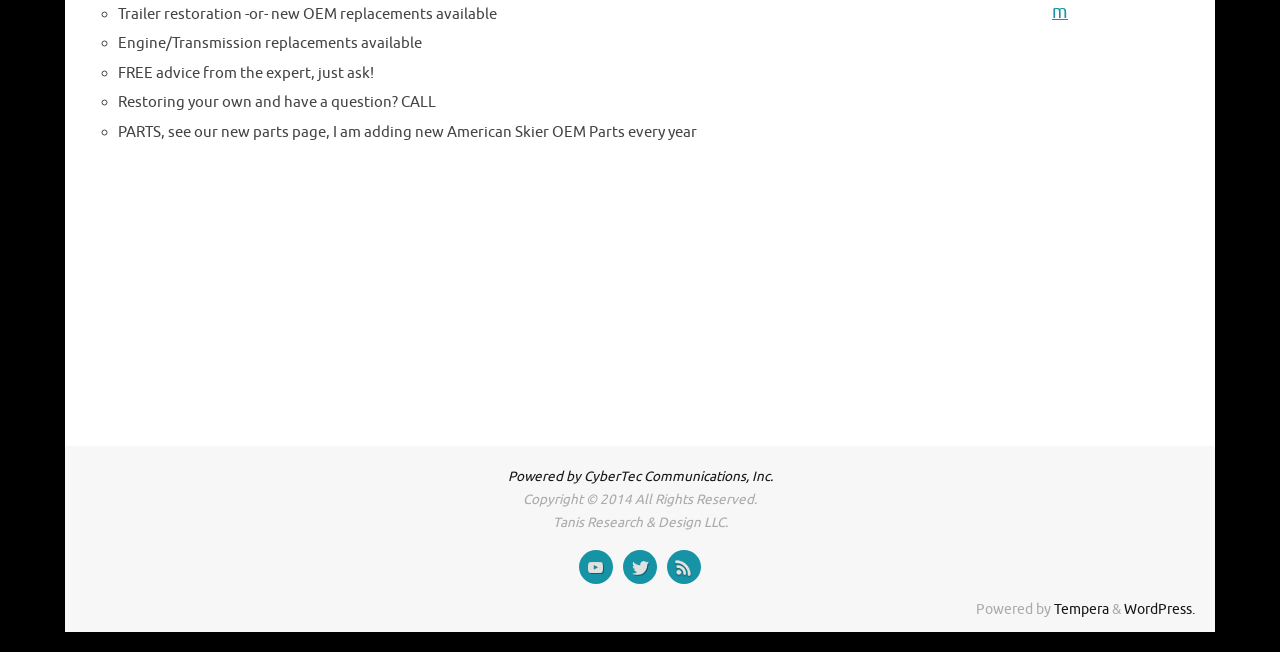Based on the element description Powered by CyberTec Communications, Inc., identify the bounding box of the UI element in the given webpage screenshot. The coordinates should be in the format (top-left x, top-left y, bottom-right x, bottom-right y) and must be between 0 and 1.

[0.396, 0.718, 0.604, 0.744]